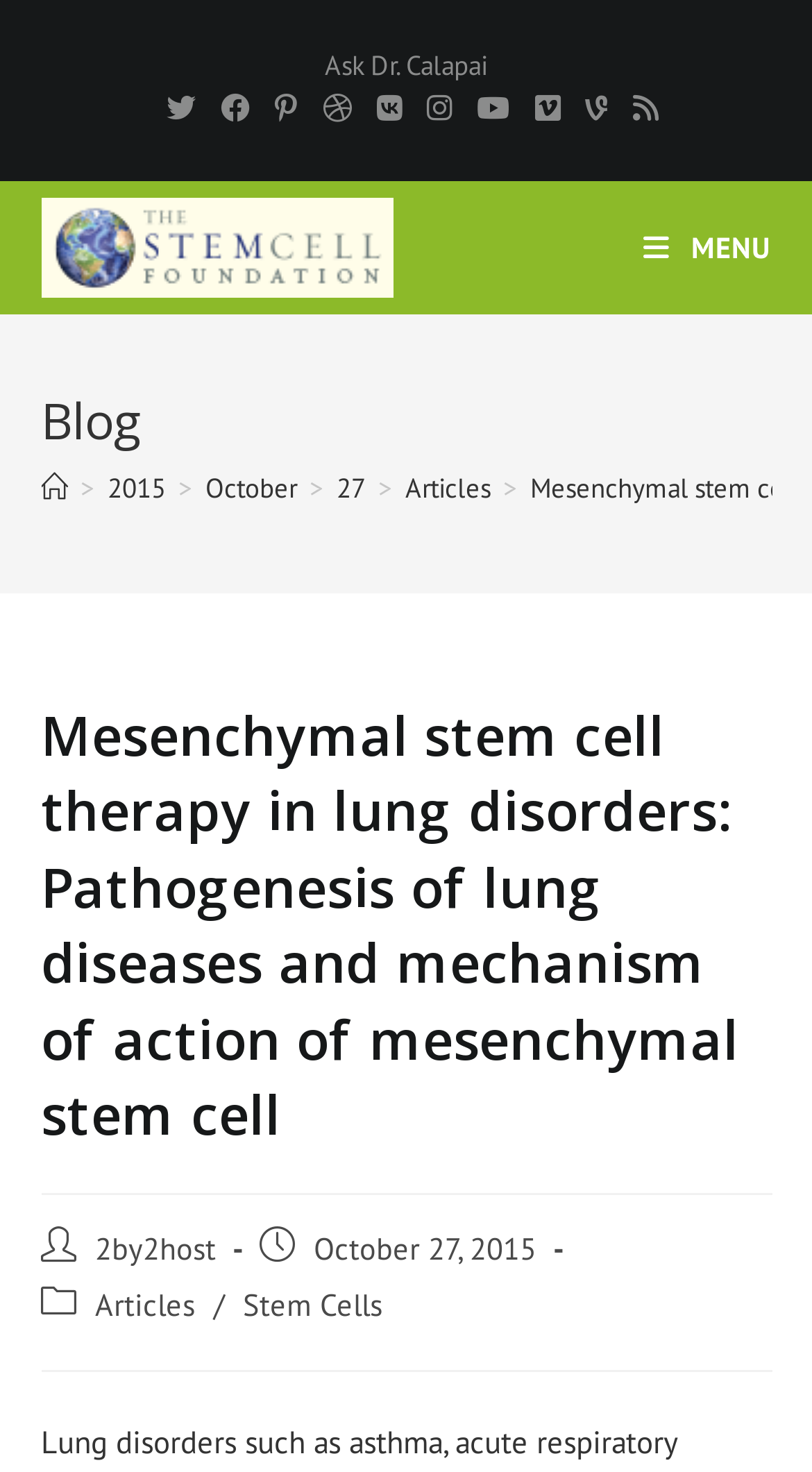Who is the author of the article?
Please give a detailed and elaborate explanation in response to the question.

I found the author's name in the link '2by2host' which is located in the 'Post author:' section.